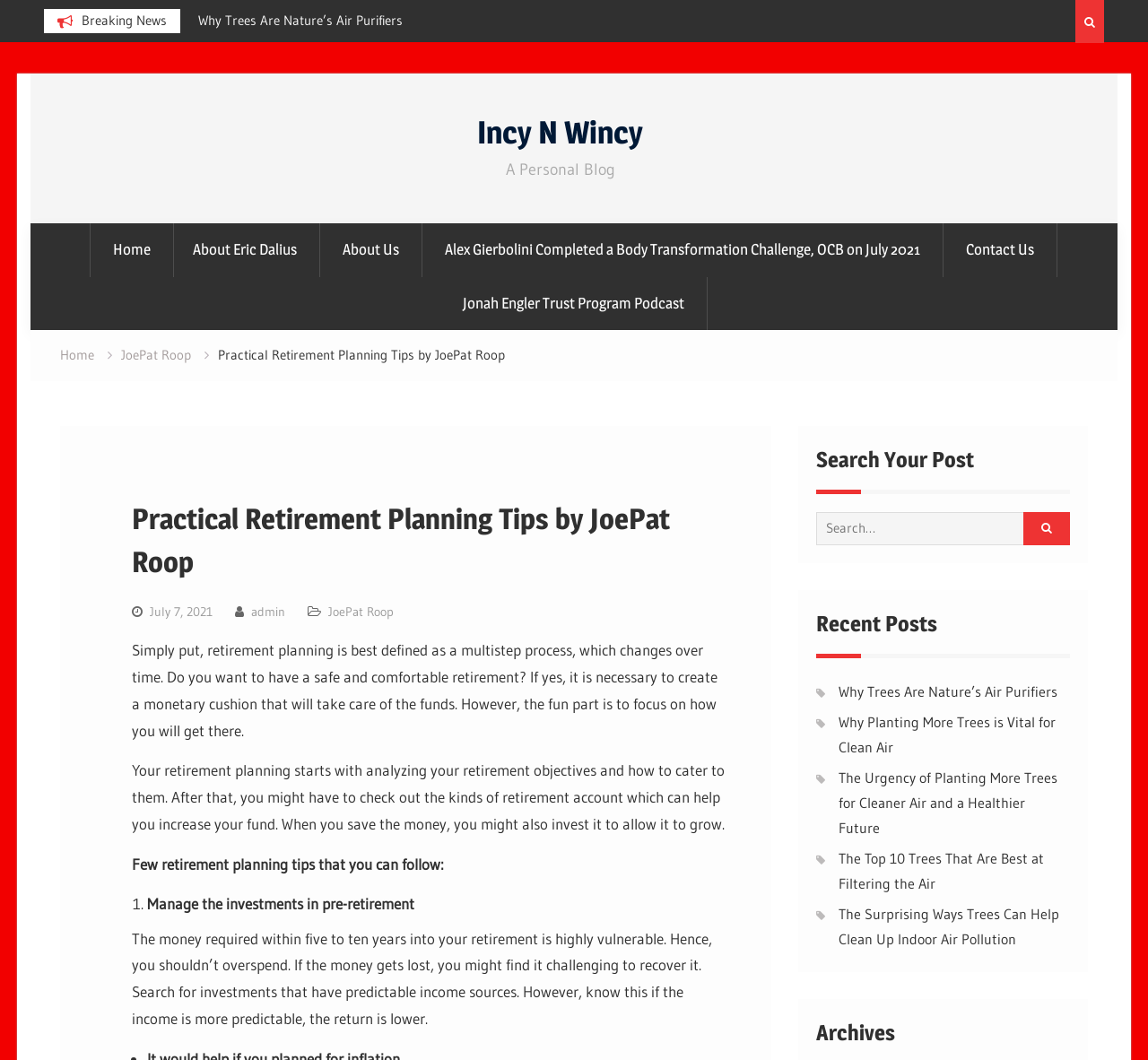What is the purpose of retirement planning?
Please provide a comprehensive answer based on the information in the image.

I read the introductory text of the article, which states that the purpose of retirement planning is to have a safe and comfortable retirement.